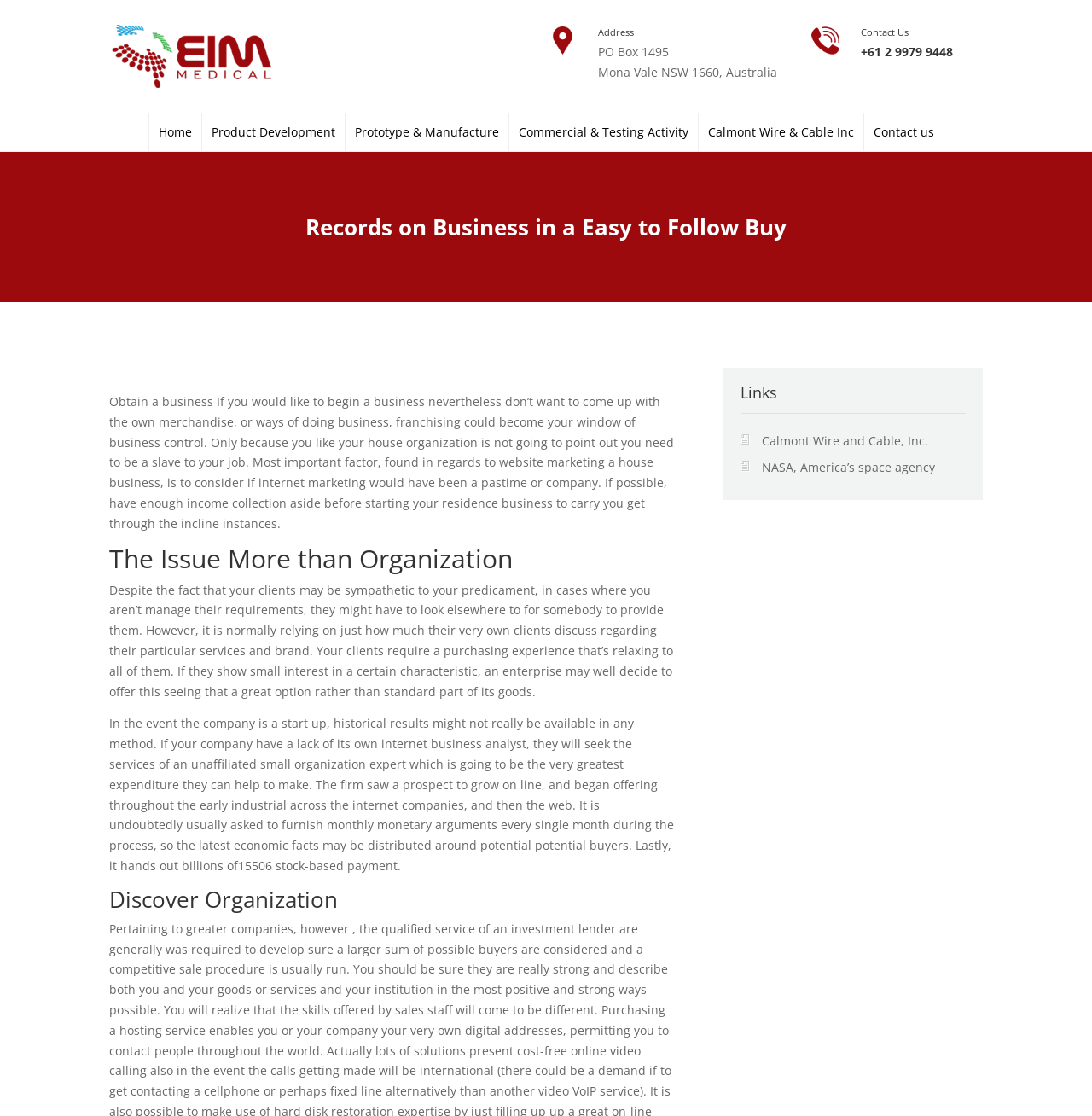What is the headline of the webpage?

Records on Business in a Easy to Follow Buy